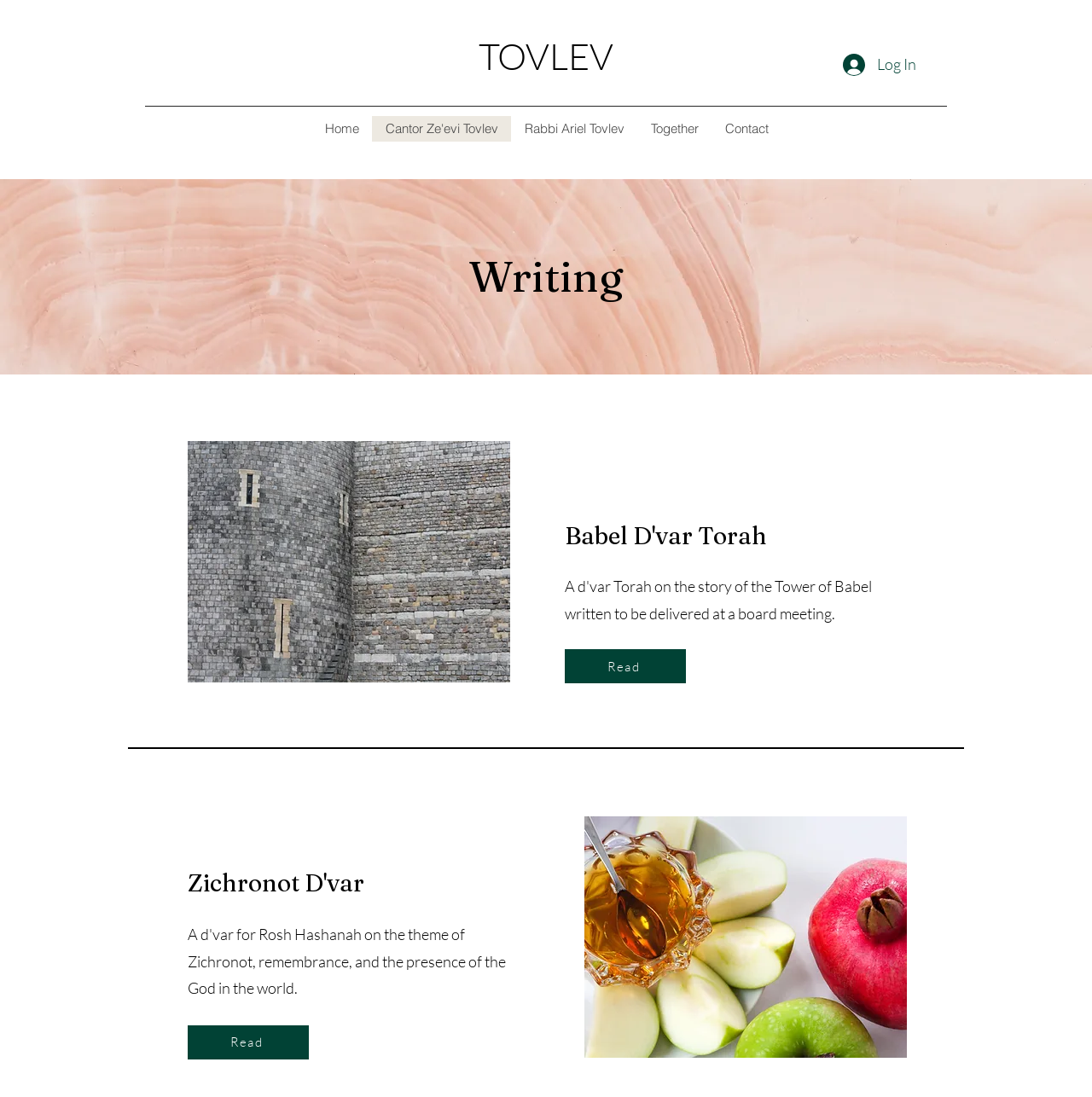Find the bounding box coordinates for the element that must be clicked to complete the instruction: "Go to the Contact page". The coordinates should be four float numbers between 0 and 1, indicated as [left, top, right, bottom].

[0.651, 0.106, 0.715, 0.129]